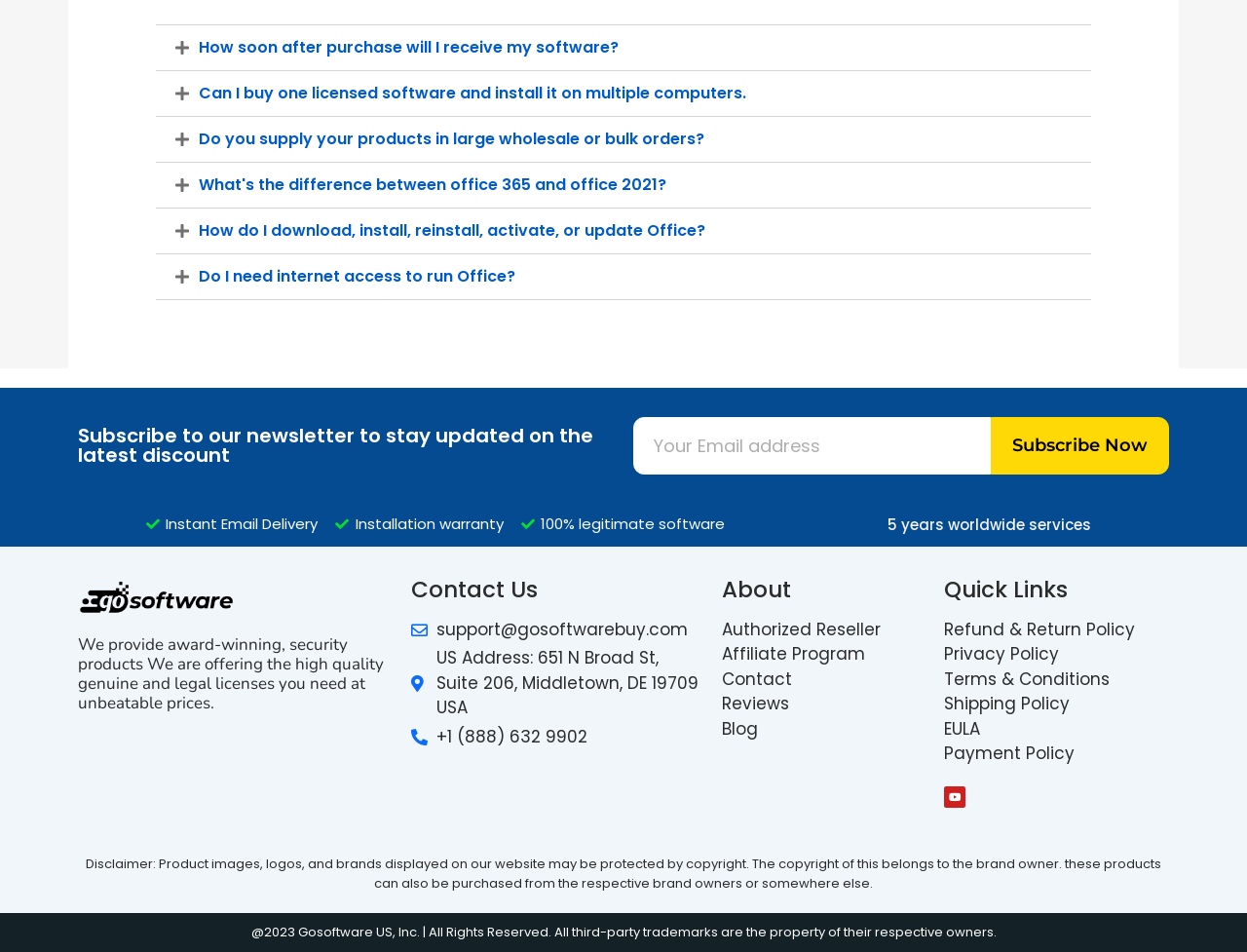Please determine the bounding box coordinates of the element to click in order to execute the following instruction: "Click the 'Subscribe Now' button". The coordinates should be four float numbers between 0 and 1, specified as [left, top, right, bottom].

[0.794, 0.438, 0.937, 0.498]